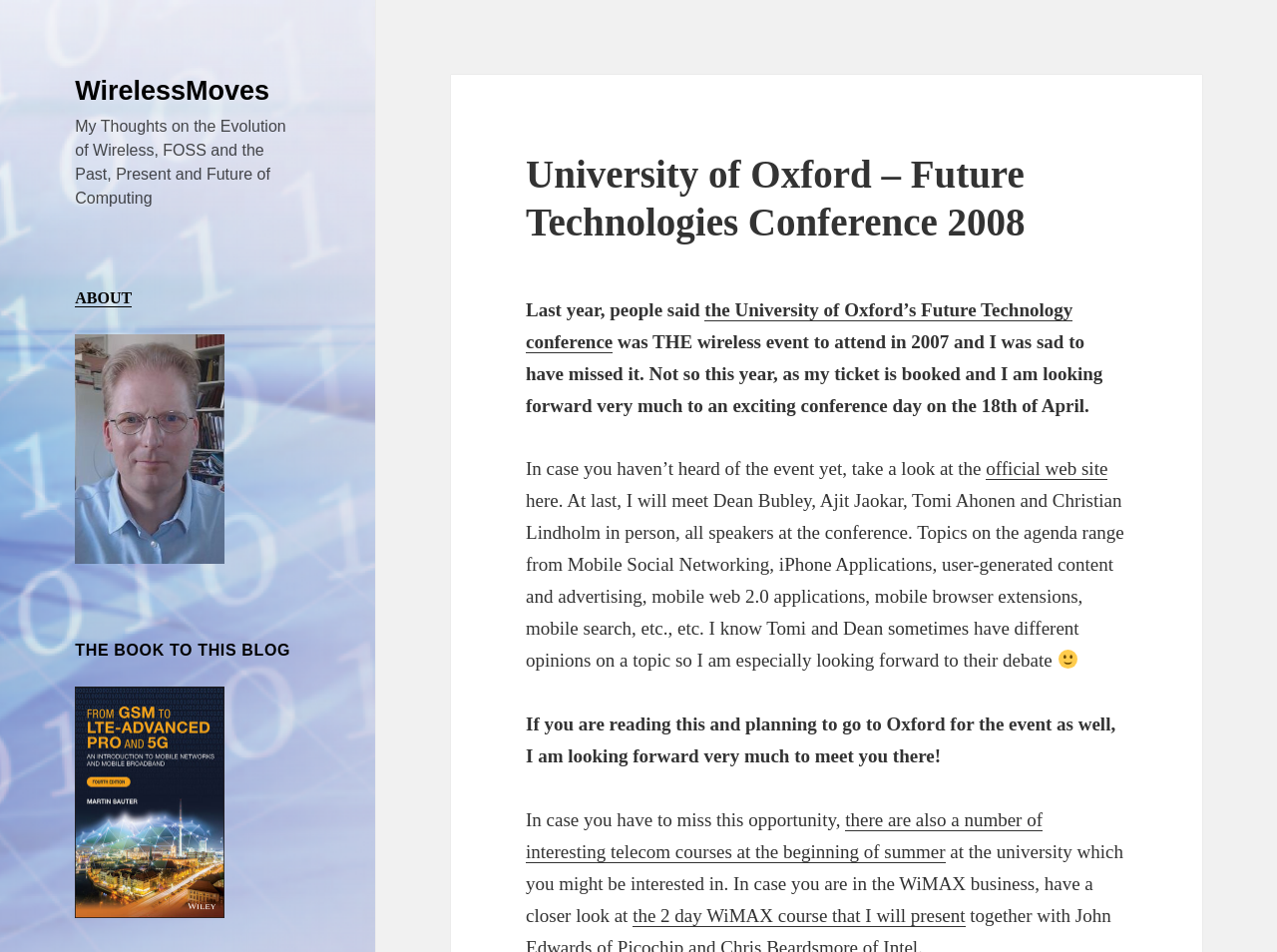Provide an in-depth caption for the contents of the webpage.

The webpage appears to be a personal blog post about the University of Oxford's Future Technologies Conference 2008. At the top, there is a link to "WirelessMoves" and a static text describing the author's thoughts on the evolution of wireless technology, FOSS, and the past, present, and future of computing.

Below this, there is an image of the author, followed by a heading "THE BOOK TO THIS BLOG". Underneath, there is a link with an image, and a header that reads "University of Oxford – Future Technologies Conference 2008".

The main content of the blog post starts with a static text describing the author's experience with the conference last year and their excitement to attend this year's event. There are several links and static texts that provide more information about the conference, including a link to the official web site and descriptions of the topics that will be discussed.

The author also mentions their anticipation to meet other speakers at the conference, including Dean Bubley, Ajit Jaokar, Tomi Ahonen, and Christian Lindholm. There is an image of a smiling face emoji at the end of this section.

Further down, the author invites readers who are also attending the conference to meet up, and provides information about other interesting telecom courses at the university. There is a link to a 2-day WiMAX course that the author will be presenting.

Throughout the page, there are several links and images, including a photo of the author and an image associated with one of the links. The overall structure of the page is hierarchical, with headings and subheadings that organize the content into clear sections.